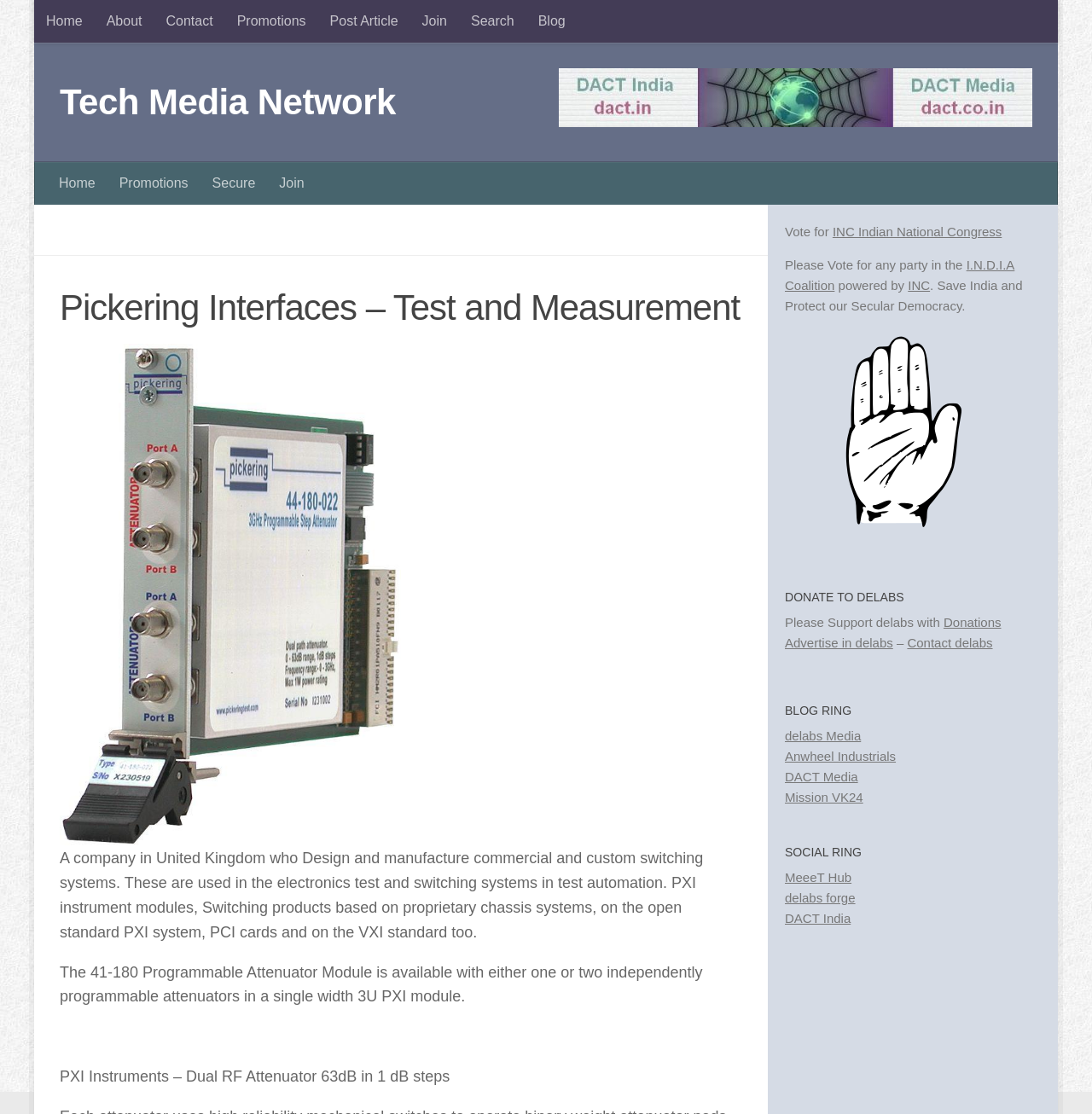Find the bounding box coordinates corresponding to the UI element with the description: "Skip to content". The coordinates should be formatted as [left, top, right, bottom], with values as floats between 0 and 1.

[0.034, 0.003, 0.161, 0.039]